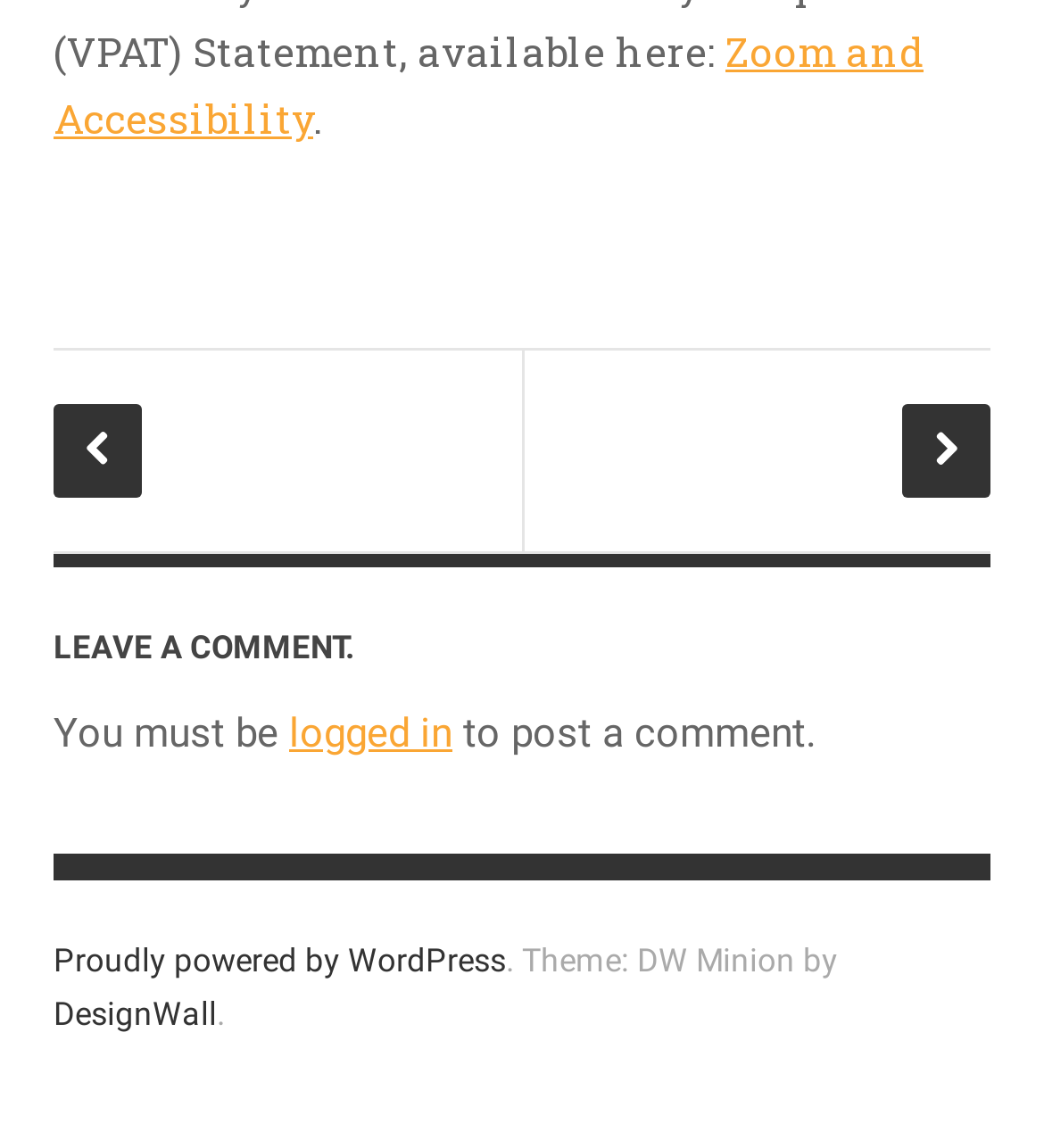How many sub-links are there under 'Library'?
Provide an in-depth and detailed explanation in response to the question.

I found that there is one sub-link under 'Library' which is 'Zoom and Accessibility'.